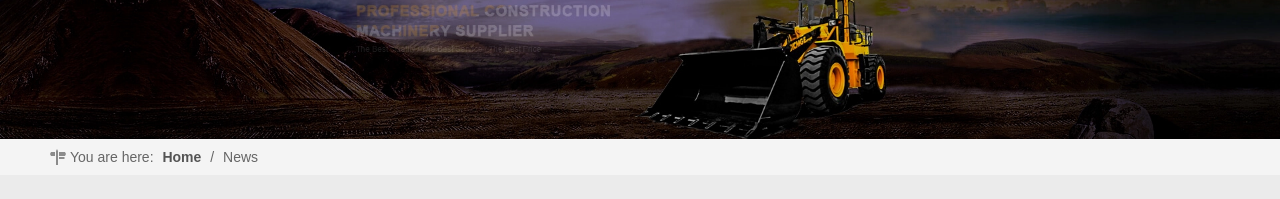Provide a single word or phrase answer to the question: 
What type of machinery is Yamar a supplier of?

construction machinery